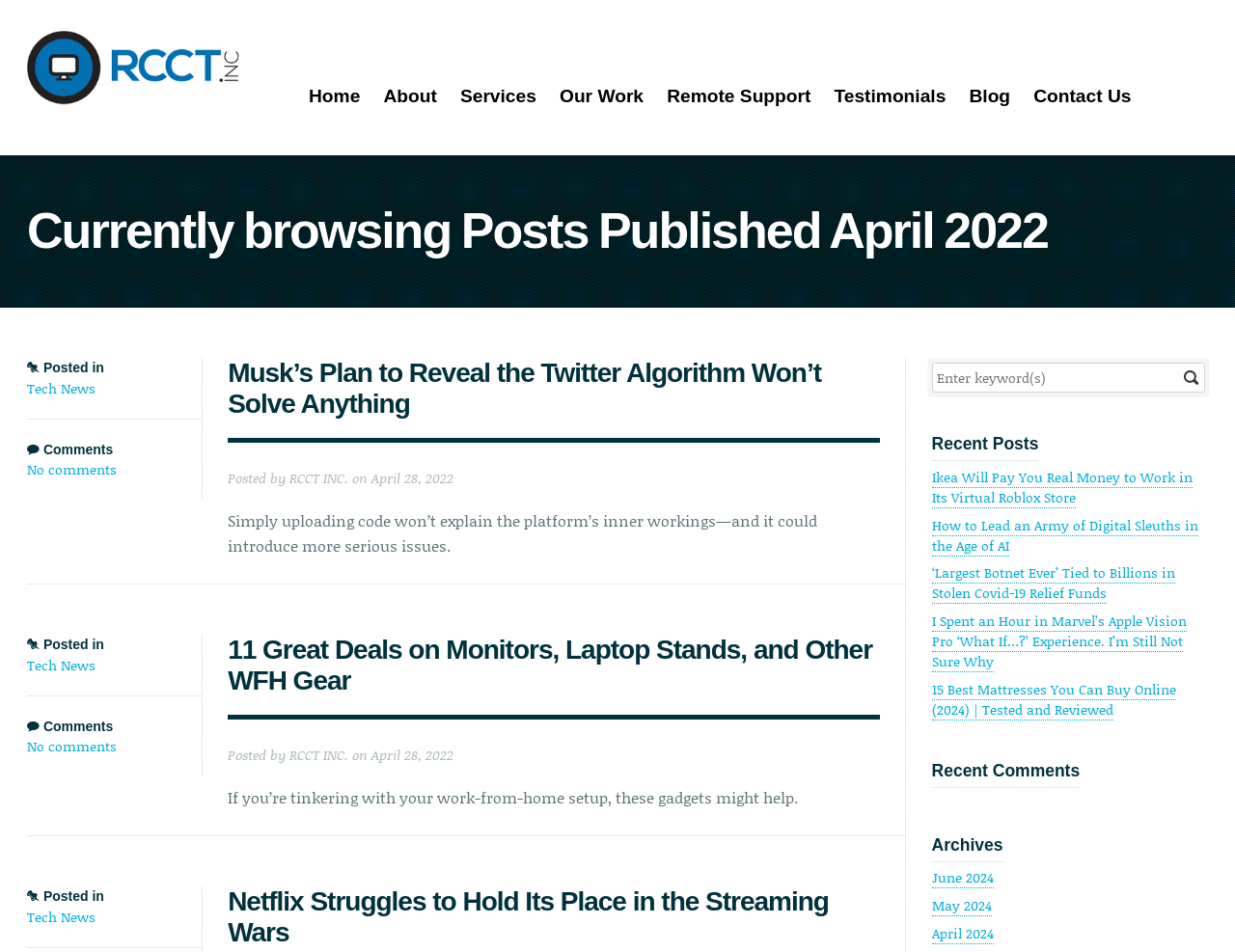Please provide the bounding box coordinates for the element that needs to be clicked to perform the instruction: "Read the article 'Musk’s Plan to Reveal the Twitter Algorithm Won’t Solve Anything'". The coordinates must consist of four float numbers between 0 and 1, formatted as [left, top, right, bottom].

[0.184, 0.376, 0.665, 0.44]